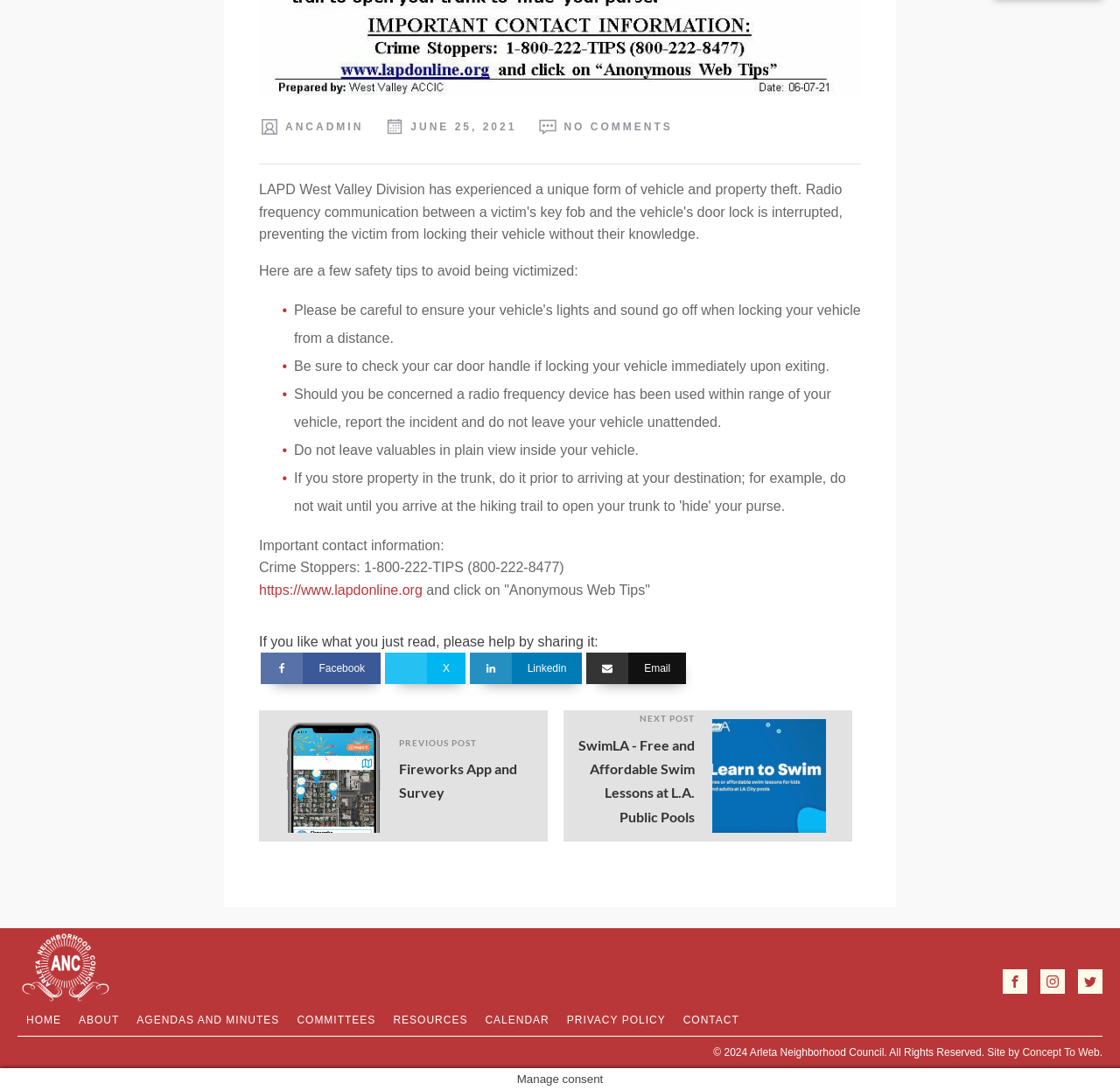Answer the following inquiry with a single word or phrase:
How can you report a crime anonymously?

through Crime Stoppers